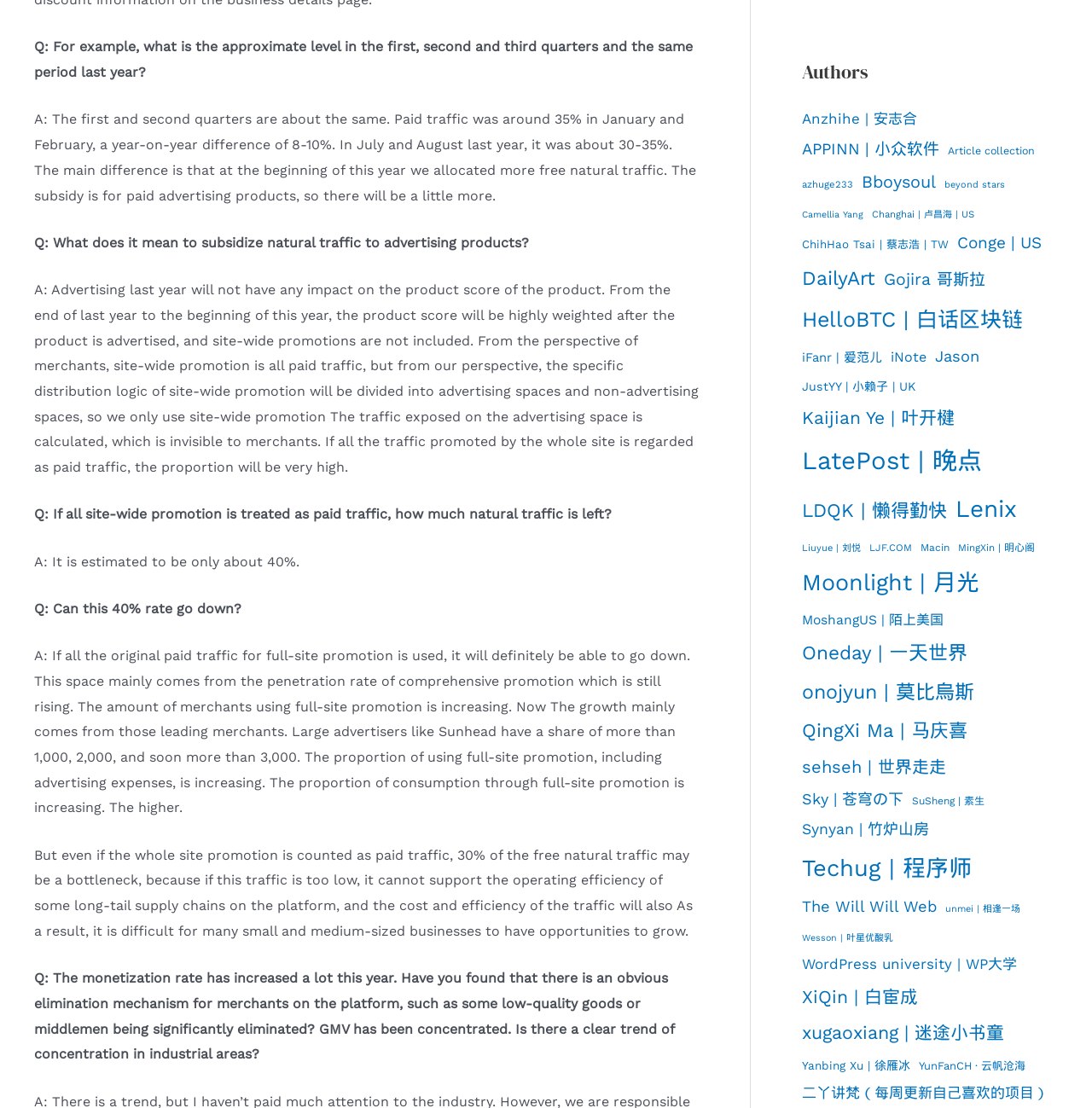What is the main difference between the beginning of this year and last year in terms of paid traffic?
Please use the image to deliver a detailed and complete answer.

According to the conversation, the main difference between the beginning of this year and last year is that at the beginning of this year, more free natural traffic was allocated to advertising products, whereas last year, more paid traffic was used.